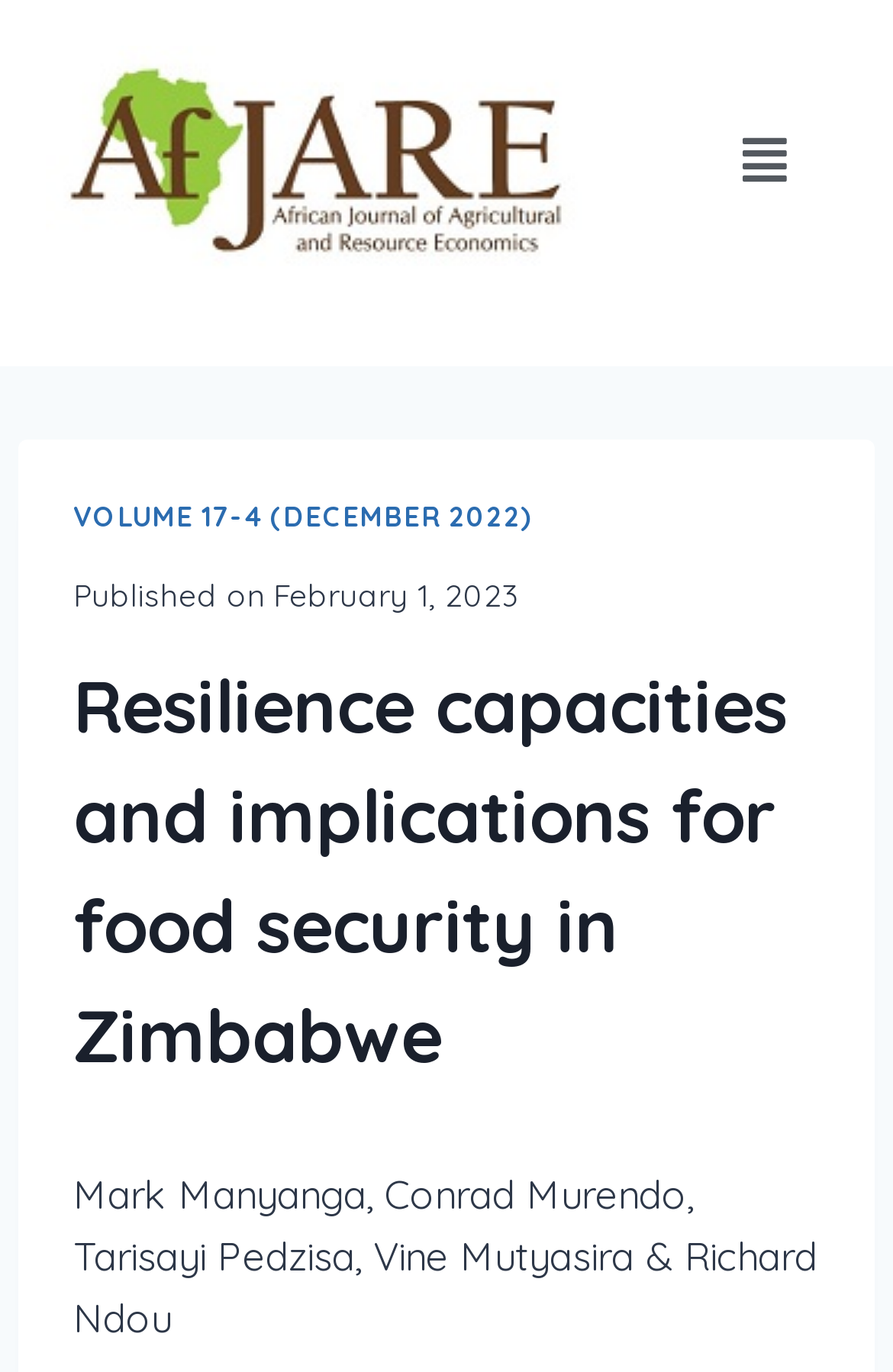What is the title of the article? Please answer the question using a single word or phrase based on the image.

Resilience capacities and implications for food security in Zimbabwe